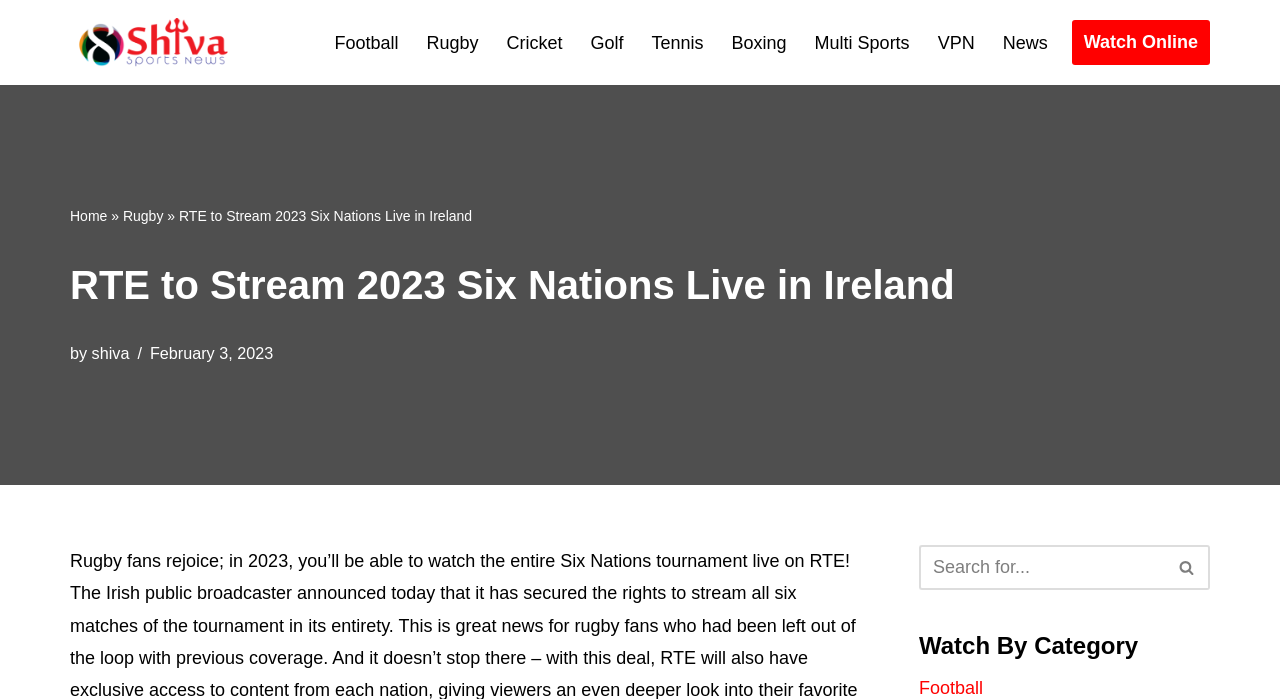Identify the bounding box coordinates for the region of the element that should be clicked to carry out the instruction: "Click on Rugby link in the primary menu". The bounding box coordinates should be four float numbers between 0 and 1, i.e., [left, top, right, bottom].

[0.333, 0.039, 0.374, 0.082]